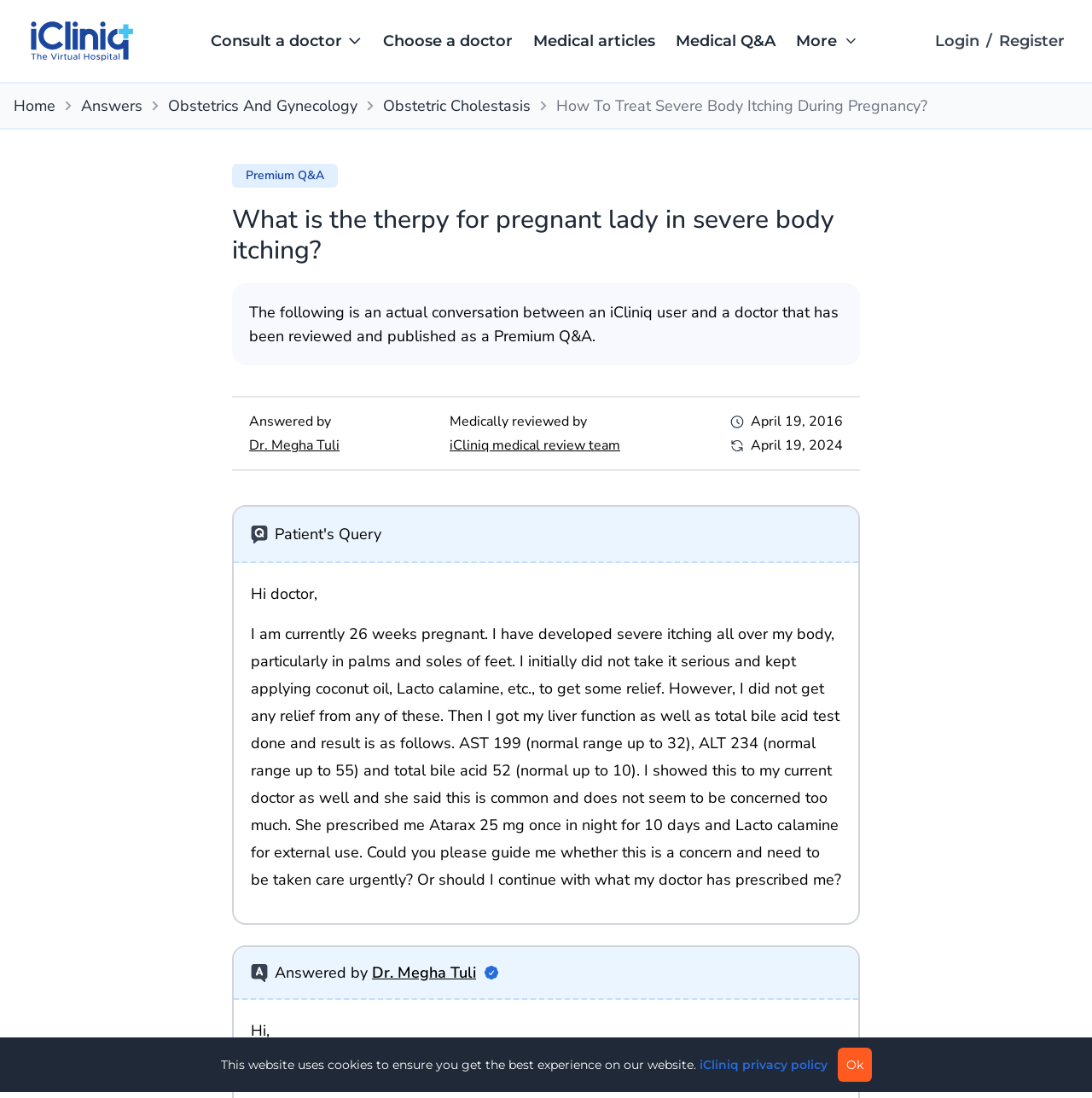Mark the bounding box of the element that matches the following description: "Answered by Dr. Megha Tuli".

[0.252, 0.875, 0.436, 0.897]